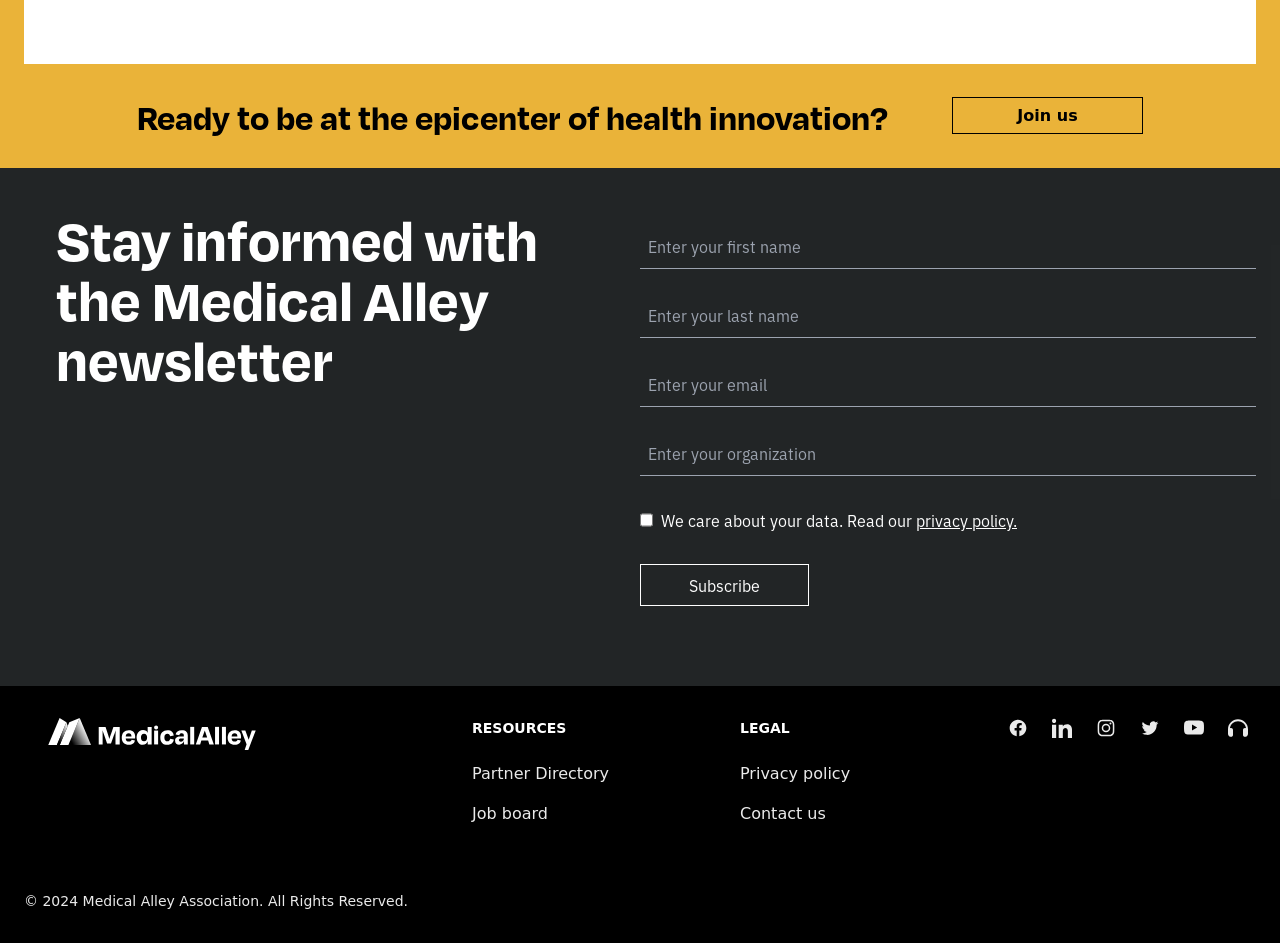Reply to the question with a single word or phrase:
How many social media links are present on the webpage?

5